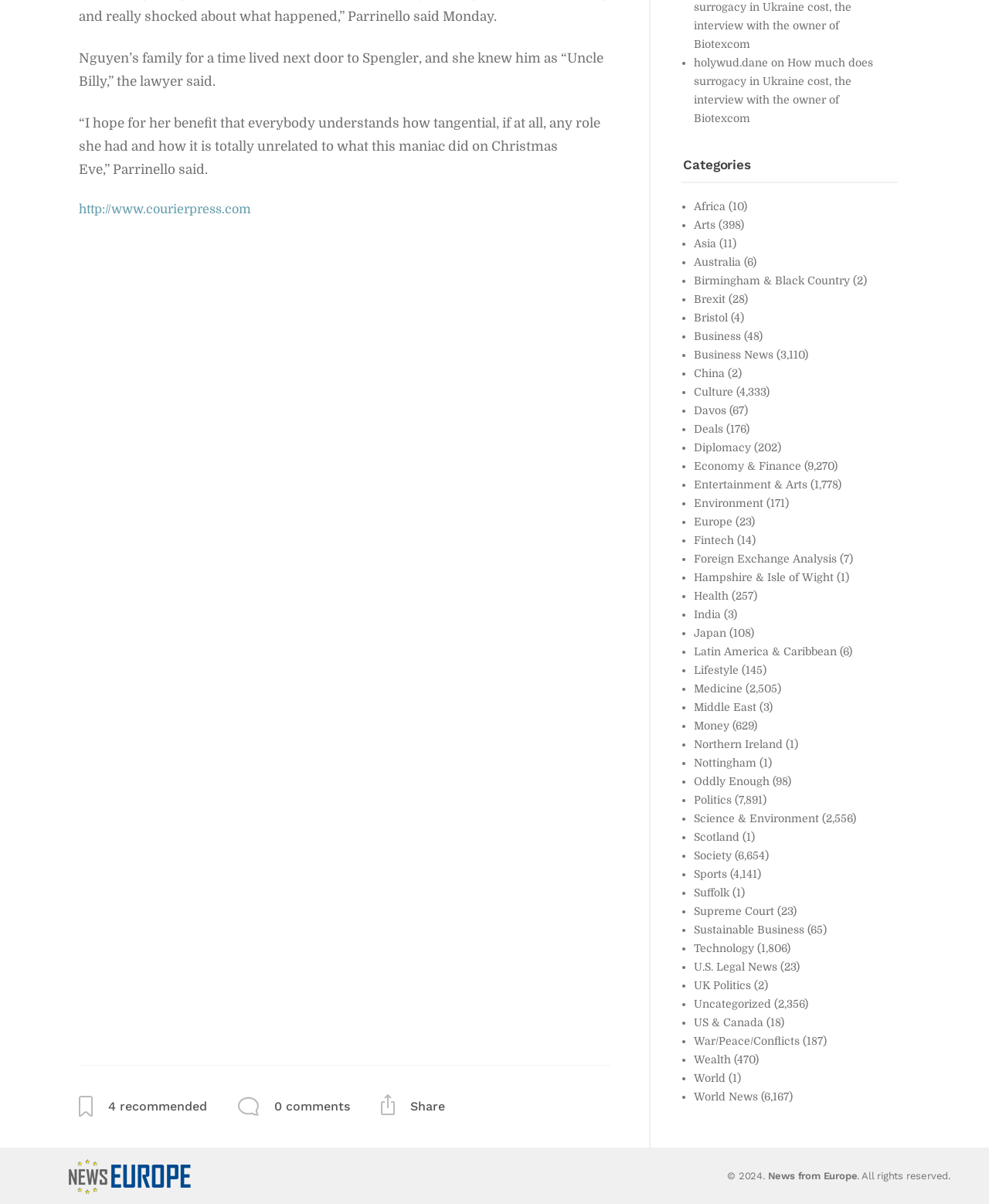Please locate the UI element described by "Latin America & Caribbean" and provide its bounding box coordinates.

[0.702, 0.372, 0.846, 0.382]